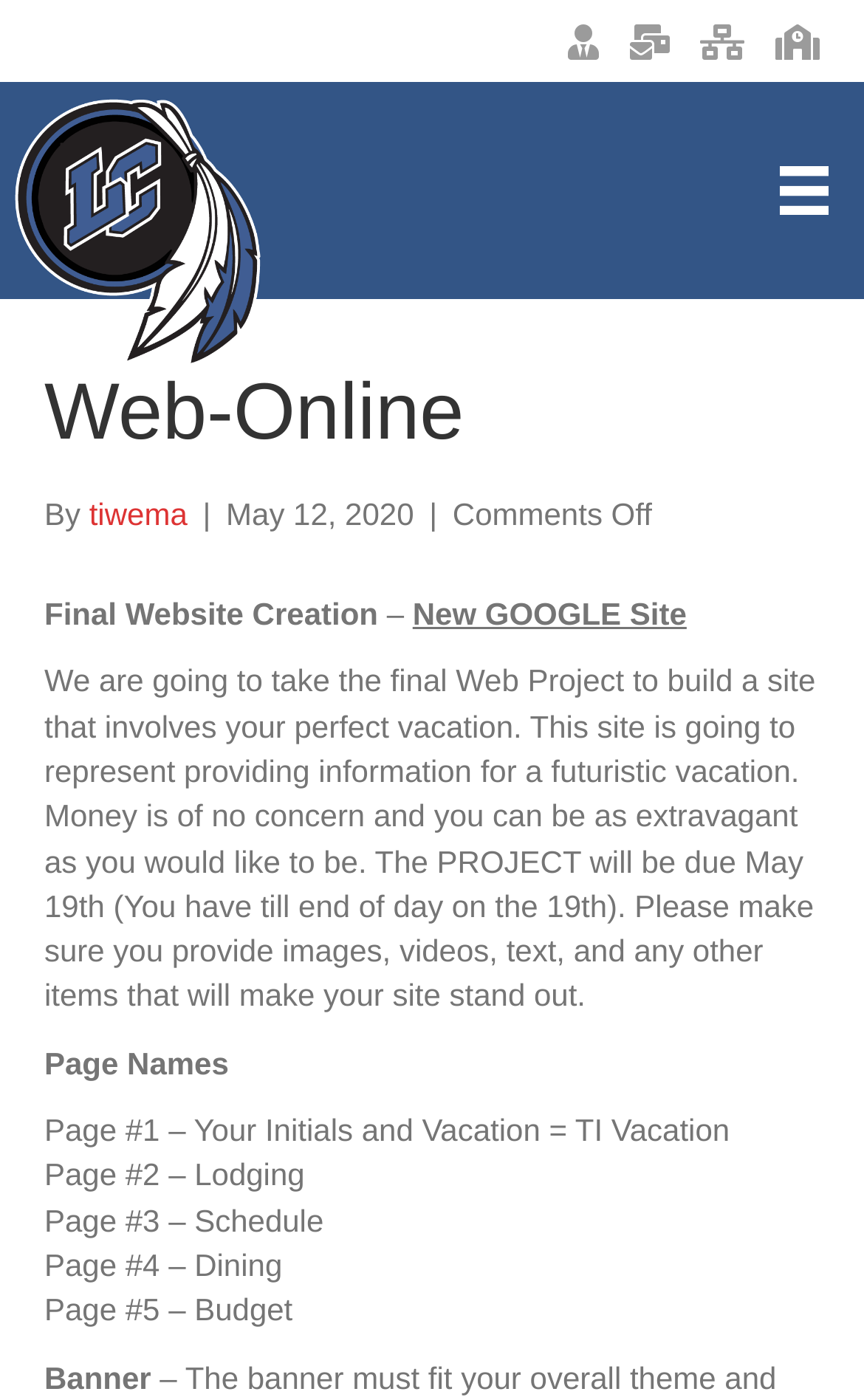Use a single word or phrase to answer the following:
How many pages does the project require?

5